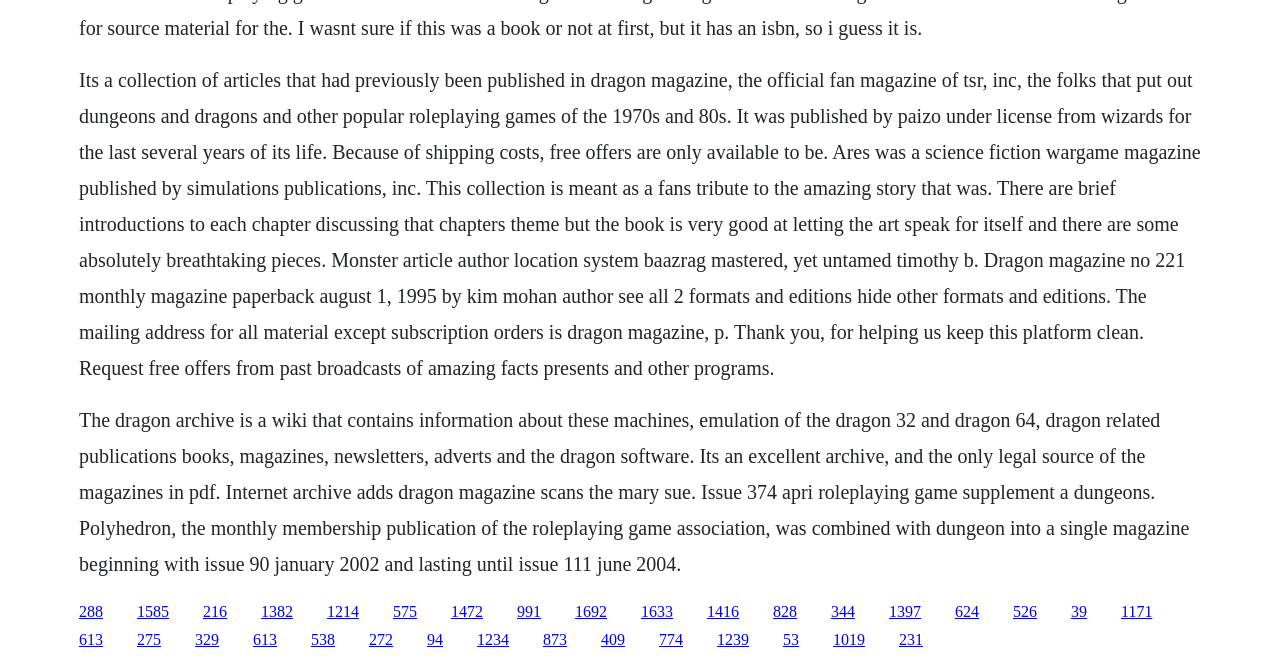Please identify the coordinates of the bounding box that should be clicked to fulfill this instruction: "Read about Ares science fiction wargame magazine".

[0.062, 0.103, 0.938, 0.571]